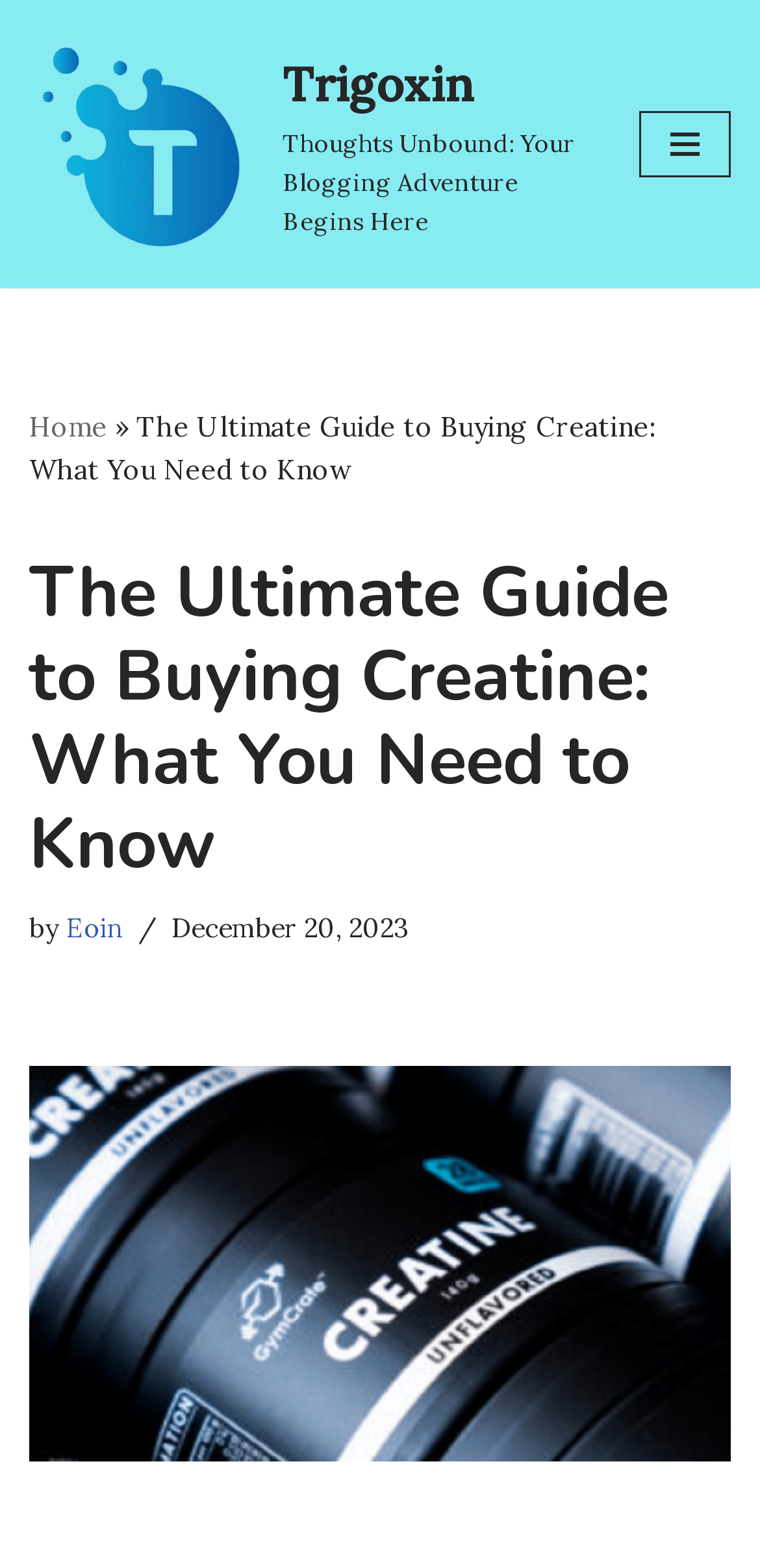Using the image as a reference, answer the following question in as much detail as possible:
Who is the author of the article?

The author of the article is Eoin, as indicated by the link 'Eoin' next to the static text 'by'.